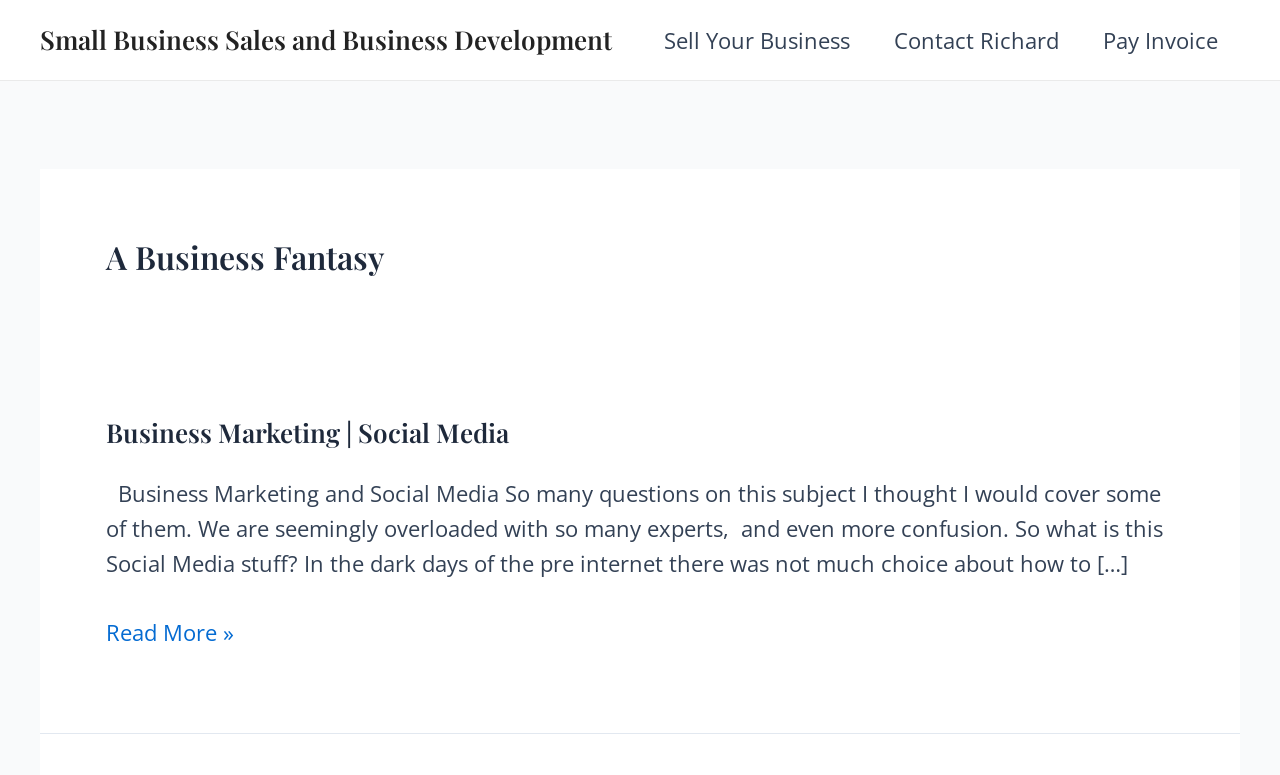Predict the bounding box of the UI element based on the description: "Business Marketing | Social Media". The coordinates should be four float numbers between 0 and 1, formatted as [left, top, right, bottom].

[0.083, 0.535, 0.398, 0.58]